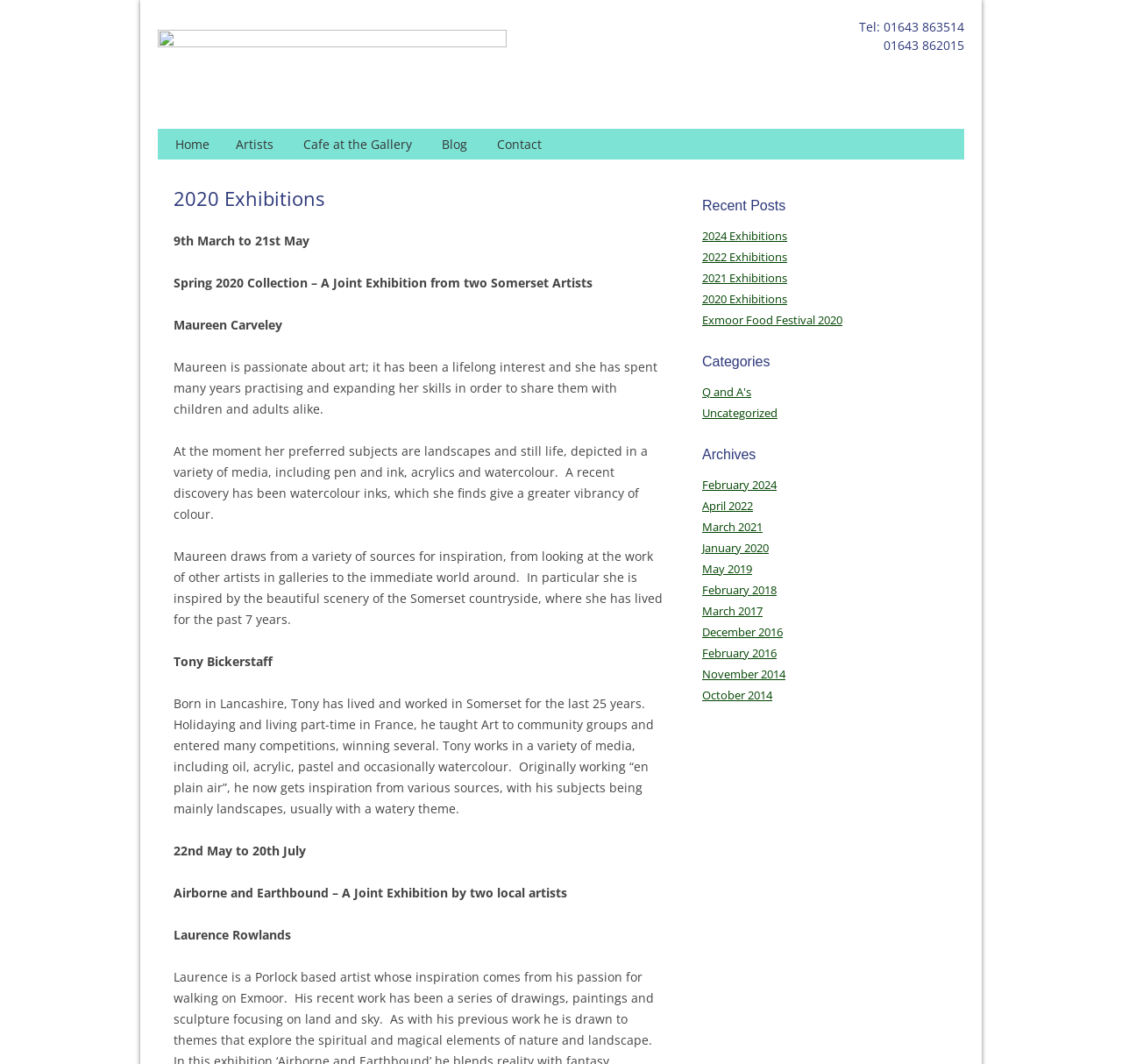How many links are there in the 'Recent Posts' section?
Observe the image and answer the question with a one-word or short phrase response.

13